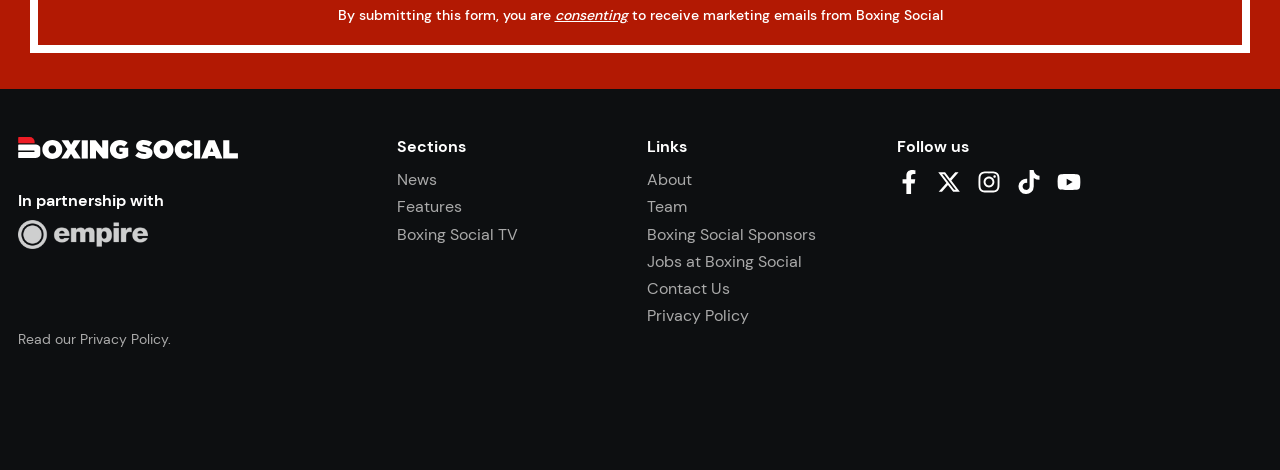Please identify the bounding box coordinates of the element I need to click to follow this instruction: "Click on News".

[0.31, 0.36, 0.342, 0.405]